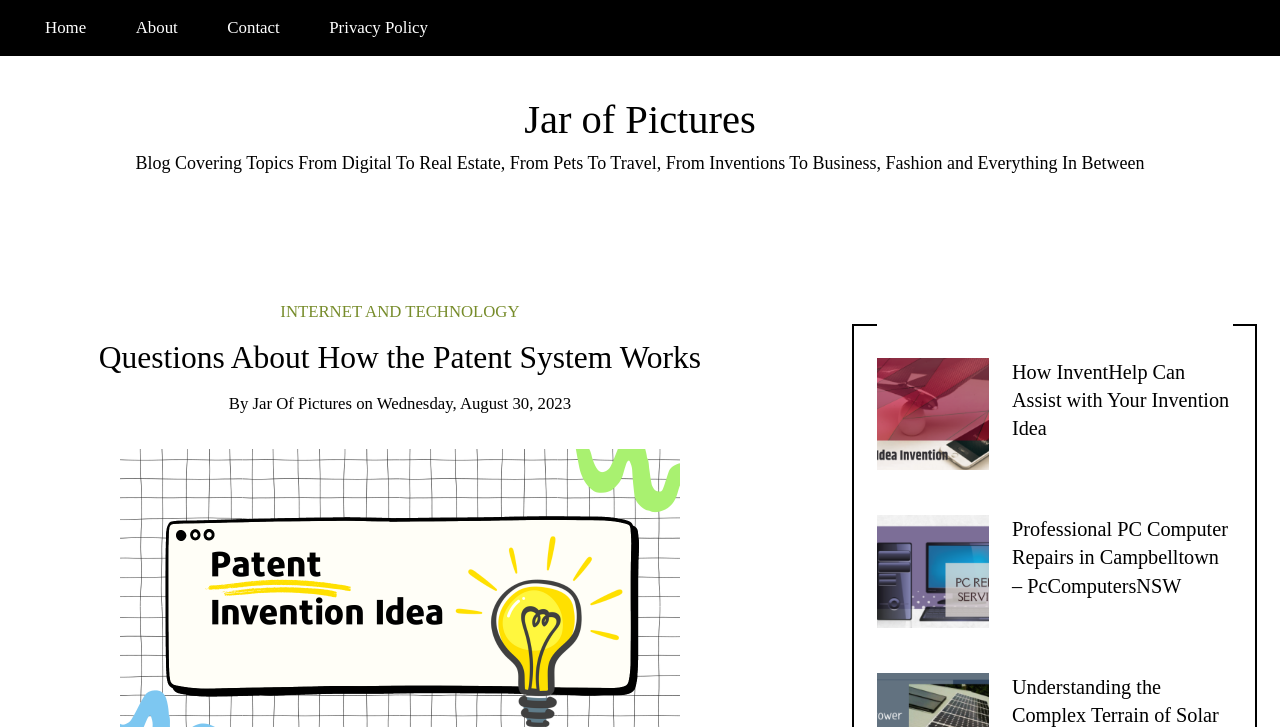Identify the main heading of the webpage and provide its text content.

Questions About How the Patent System Works